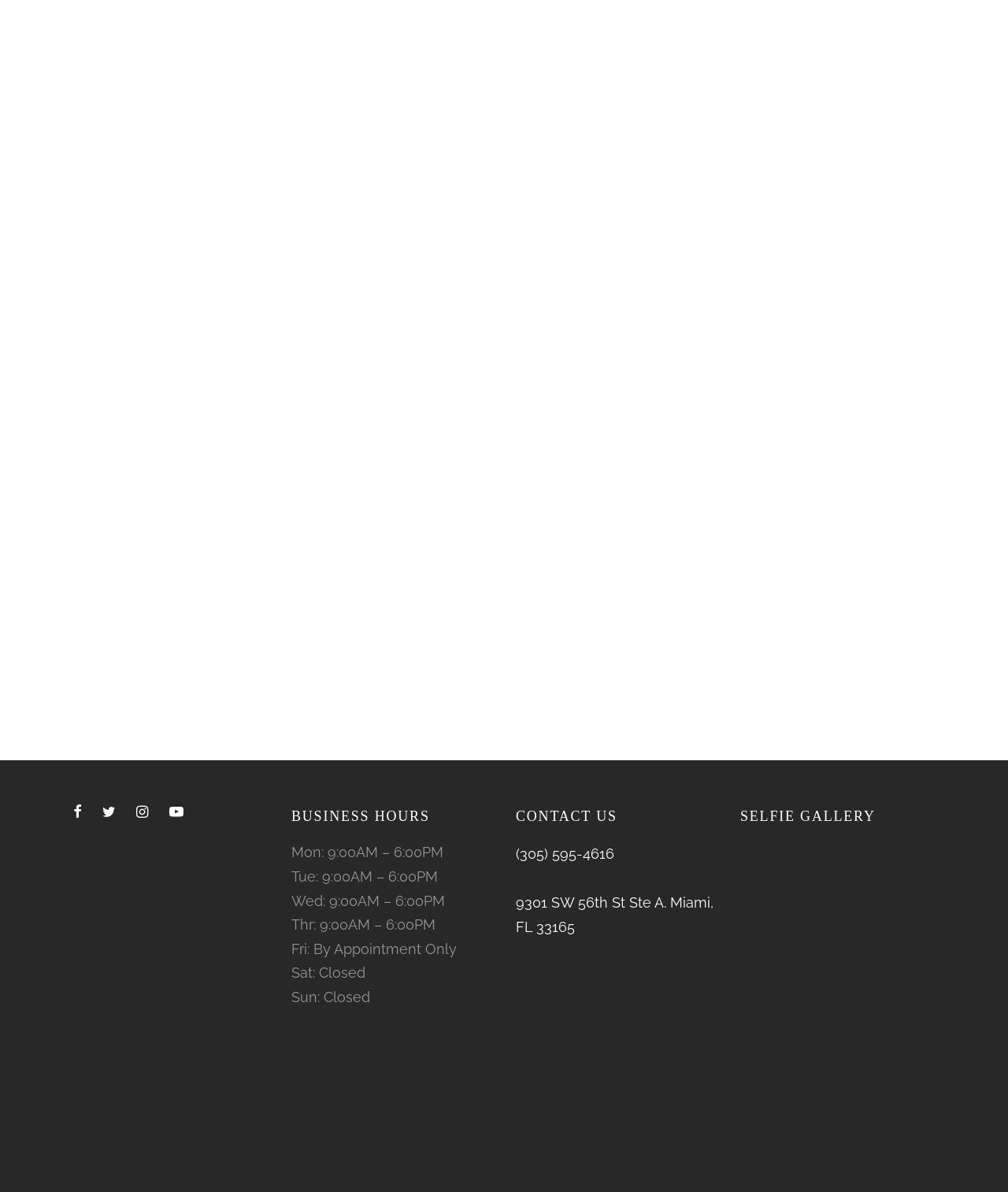Provide your answer to the question using just one word or phrase: What is the business hours on Monday?

9:00AM – 6:00PM